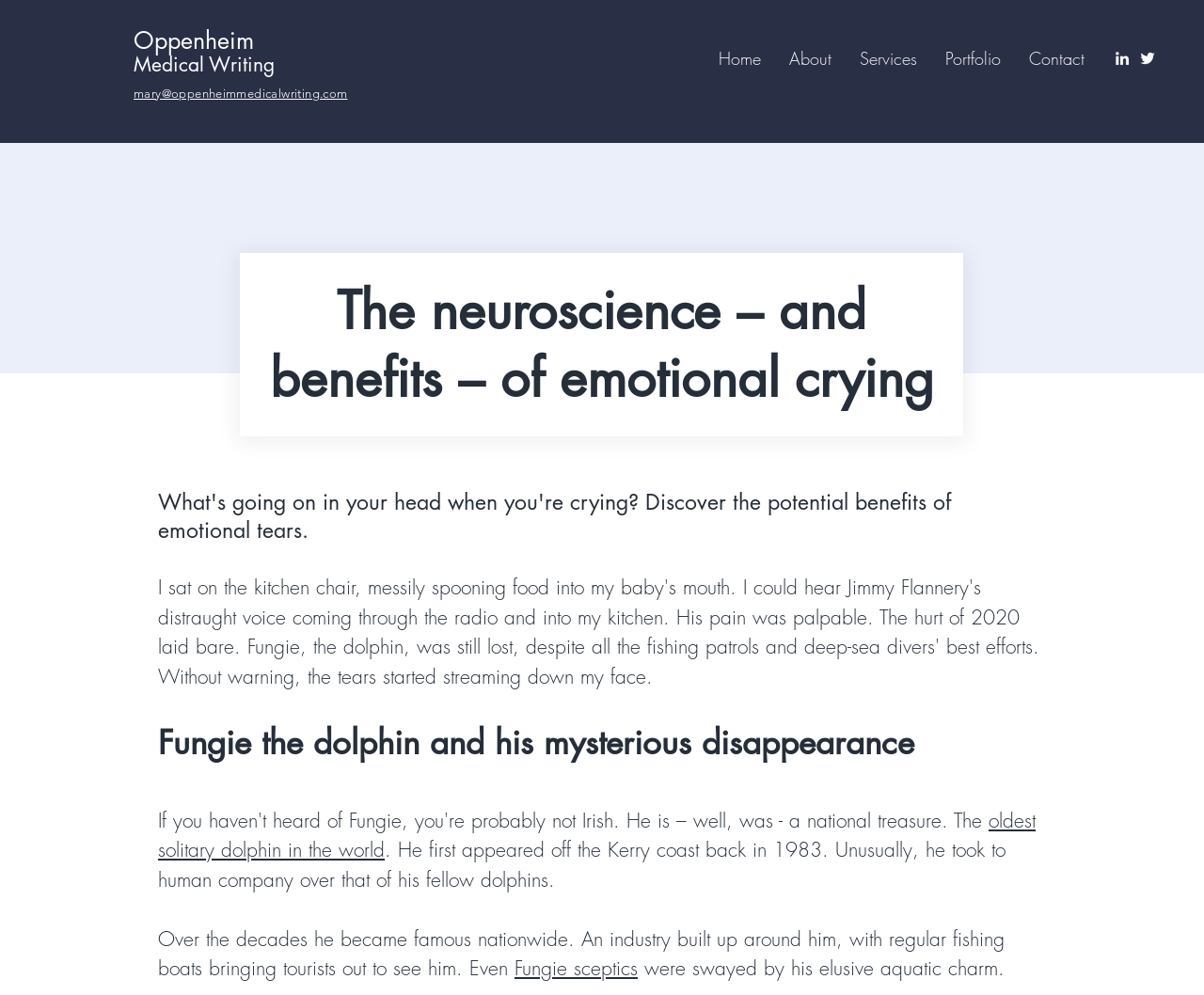How many social media links are there?
We need a detailed and meticulous answer to the question.

I counted the number of social media links in the Social Bar section, which are LinkedIn and Twitter.